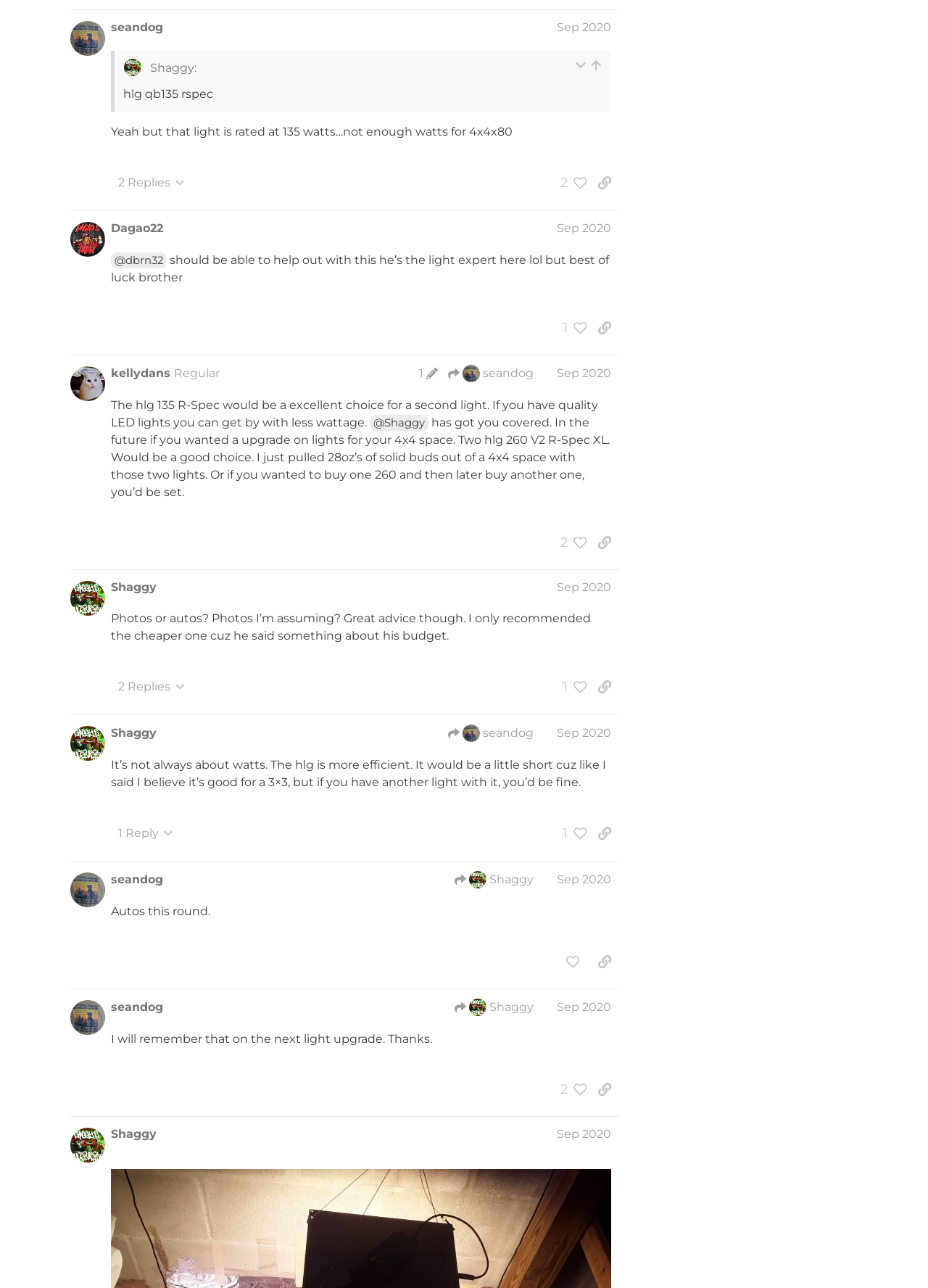Determine the bounding box for the UI element that matches this description: "title="like this post"".

[0.602, 0.737, 0.632, 0.756]